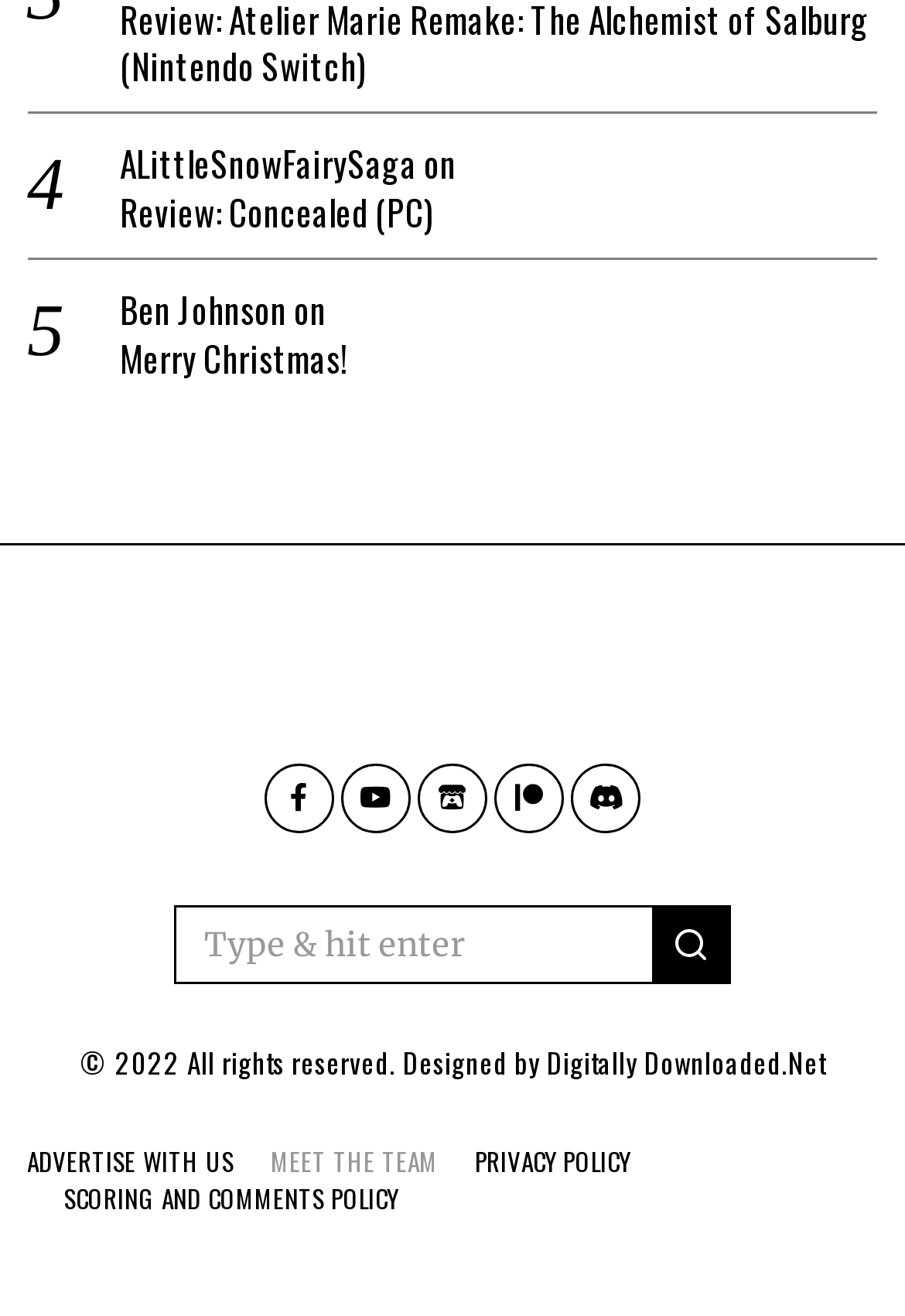Find the bounding box coordinates of the clickable area that will achieve the following instruction: "Meet the team".

[0.299, 0.867, 0.484, 0.896]